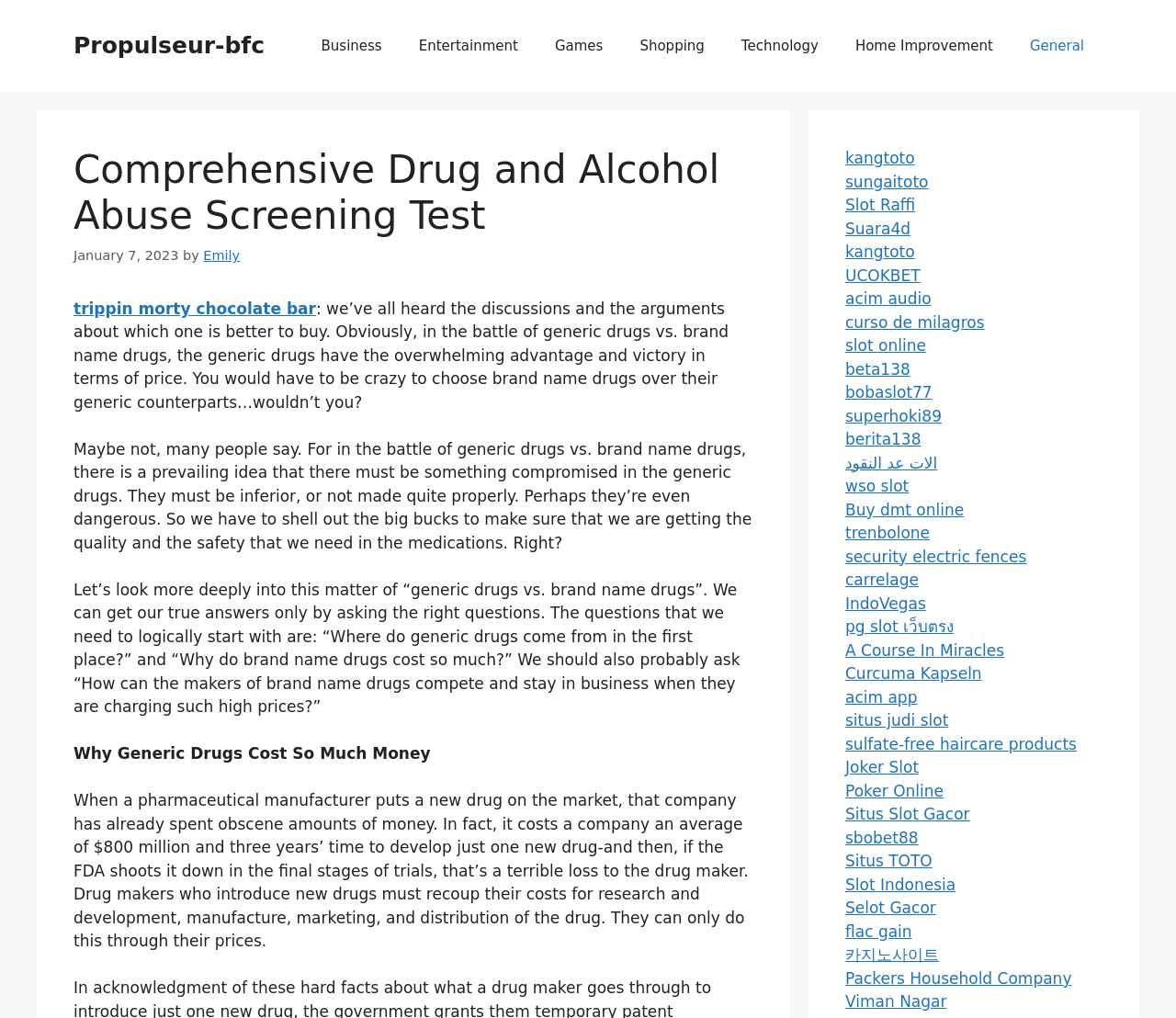Provide a short answer to the following question with just one word or phrase: What is the date of the article?

January 7, 2023